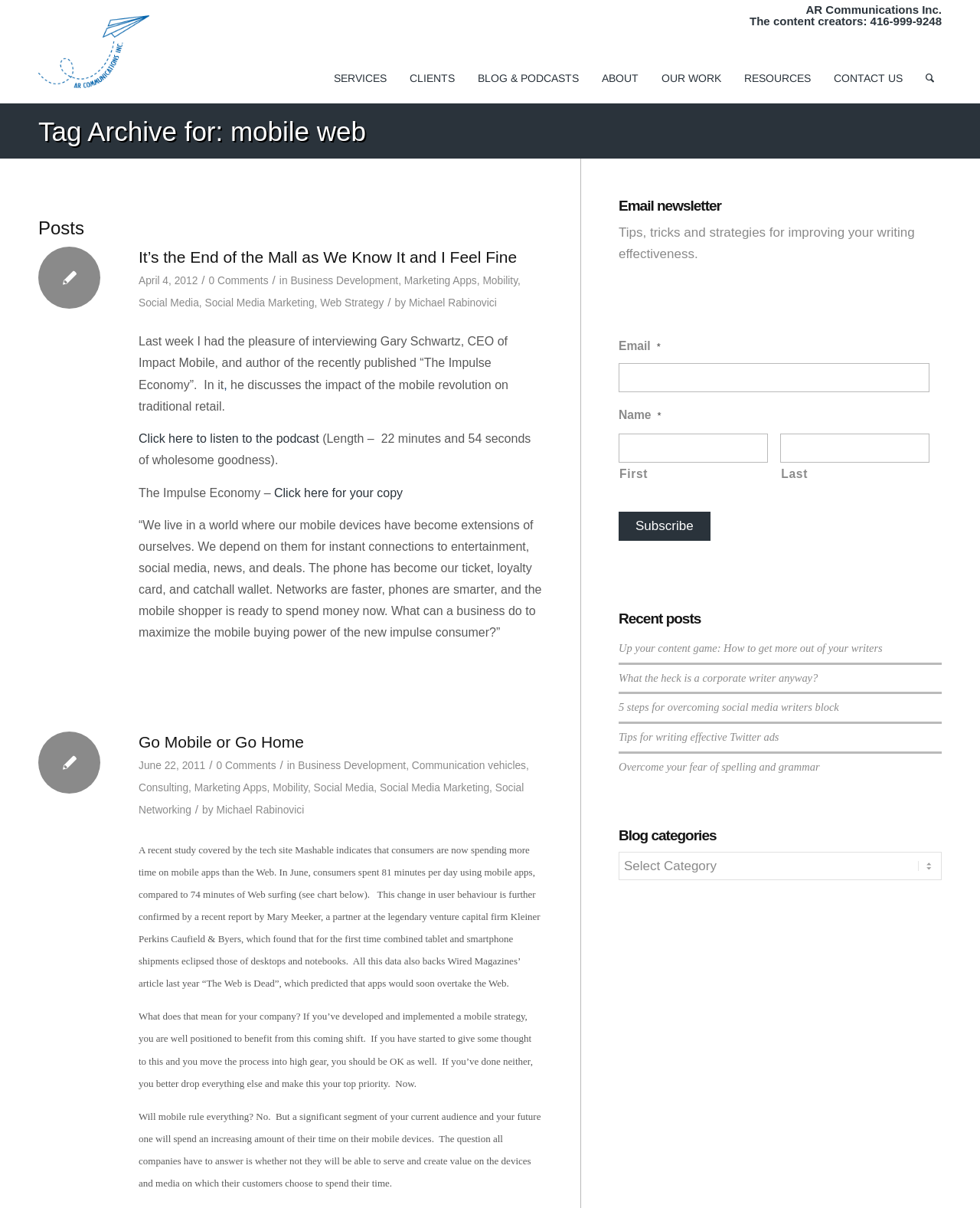Please analyze the image and give a detailed answer to the question:
What is the company name at the top of the webpage?

I found the company name by looking at the top of the webpage, where I saw a static text element with the content 'AR Communications Inc.'.